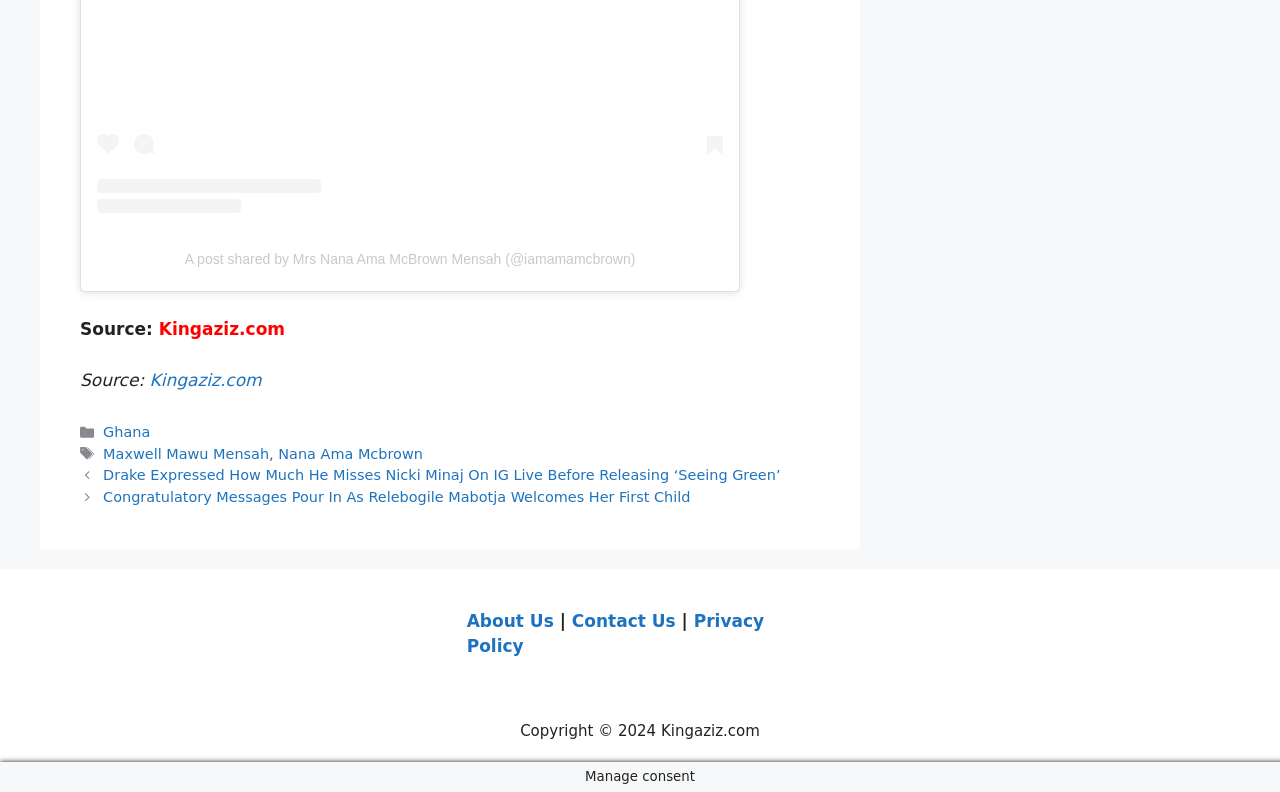What is the purpose of the 'Manage consent' button?
Using the image provided, answer with just one word or phrase.

To manage consent